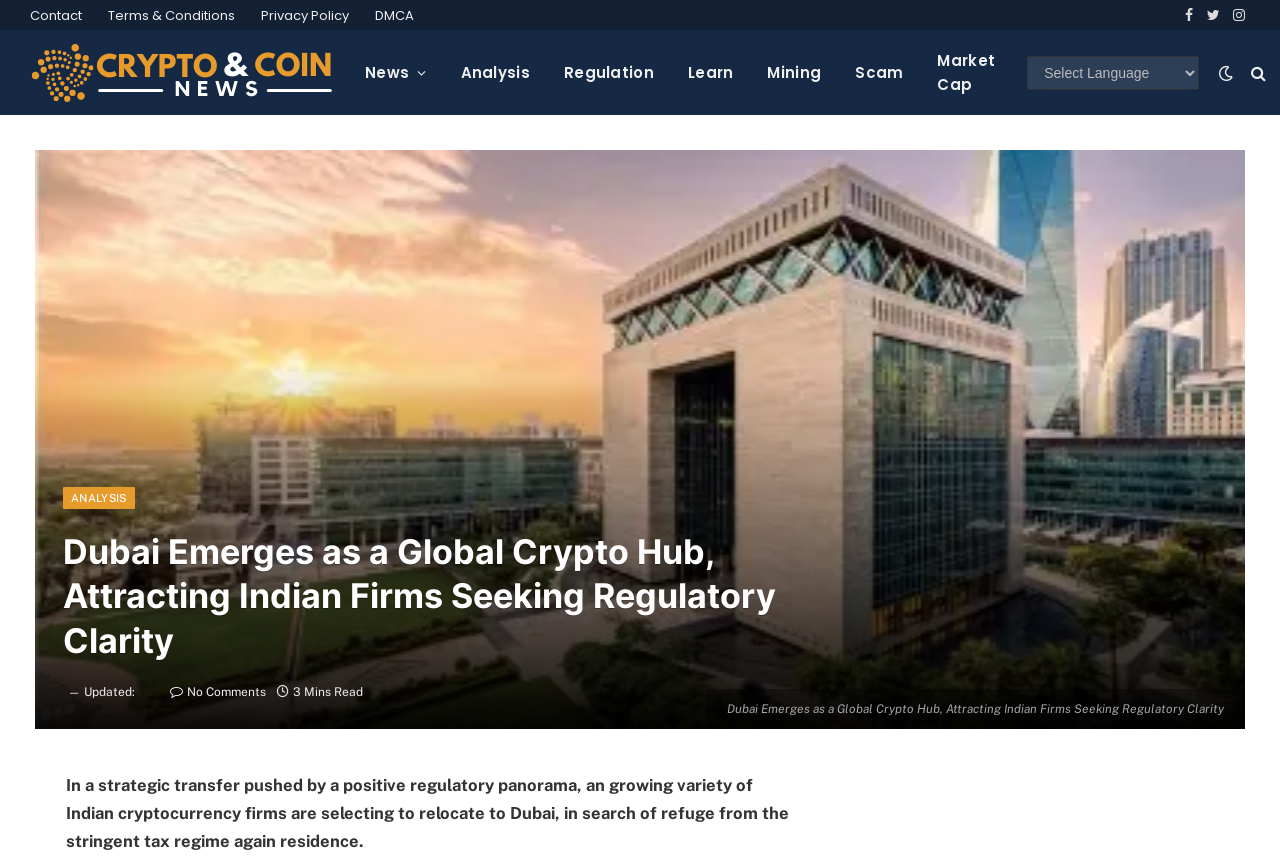Please indicate the bounding box coordinates of the element's region to be clicked to achieve the instruction: "Select a language from the Website Language Selector". Provide the coordinates as four float numbers between 0 and 1, i.e., [left, top, right, bottom].

[0.803, 0.065, 0.937, 0.104]